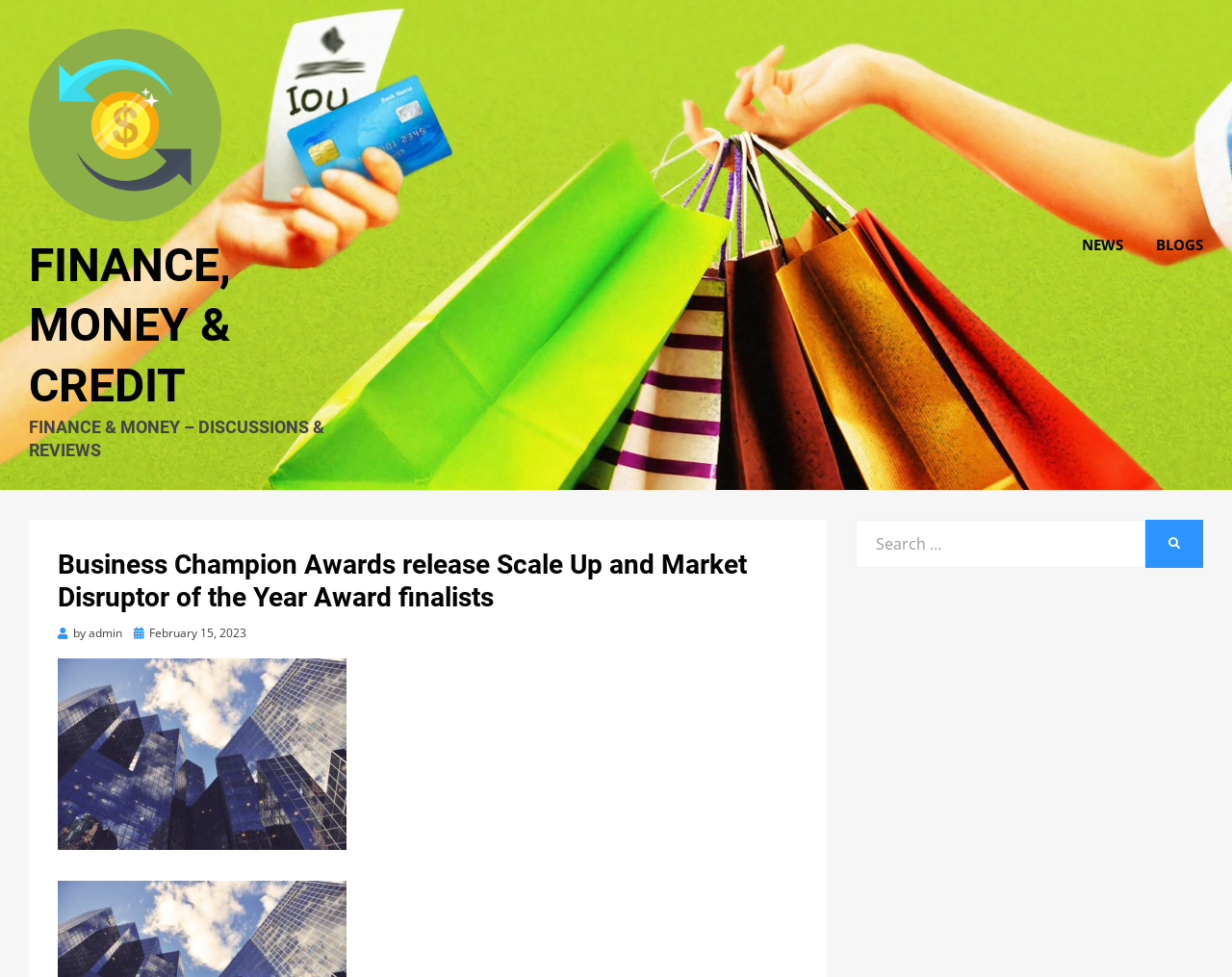Please find the top heading of the webpage and generate its text.

Business Champion Awards release Scale Up and Market Disruptor of the Year Award finalists